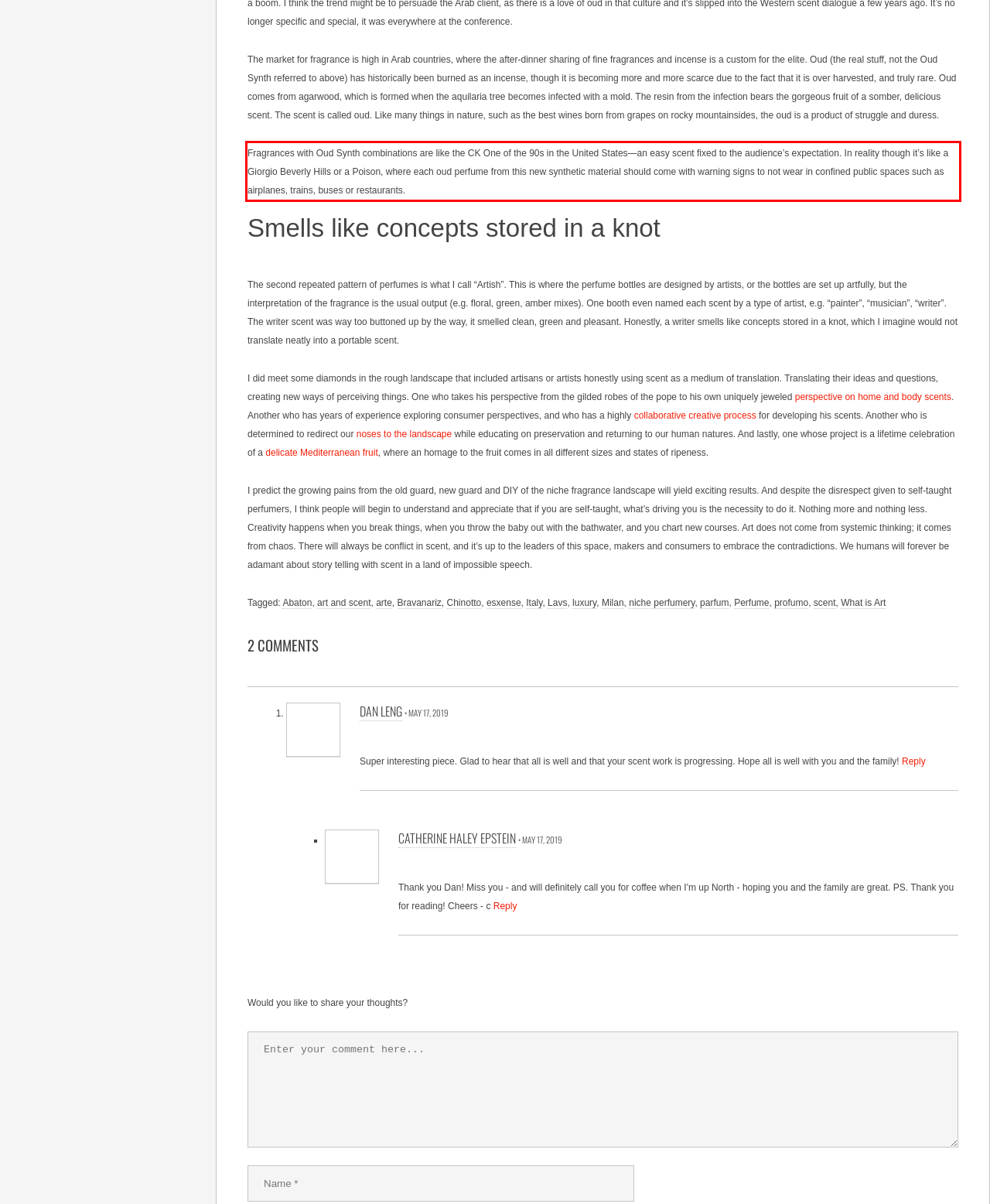Given a screenshot of a webpage containing a red bounding box, perform OCR on the text within this red bounding box and provide the text content.

Fragrances with Oud Synth combinations are like the CK One of the 90s in the United States—an easy scent fixed to the audience’s expectation. In reality though it’s like a Giorgio Beverly Hills or a Poison, where each oud perfume from this new synthetic material should come with warning signs to not wear in confined public spaces such as airplanes, trains, buses or restaurants.